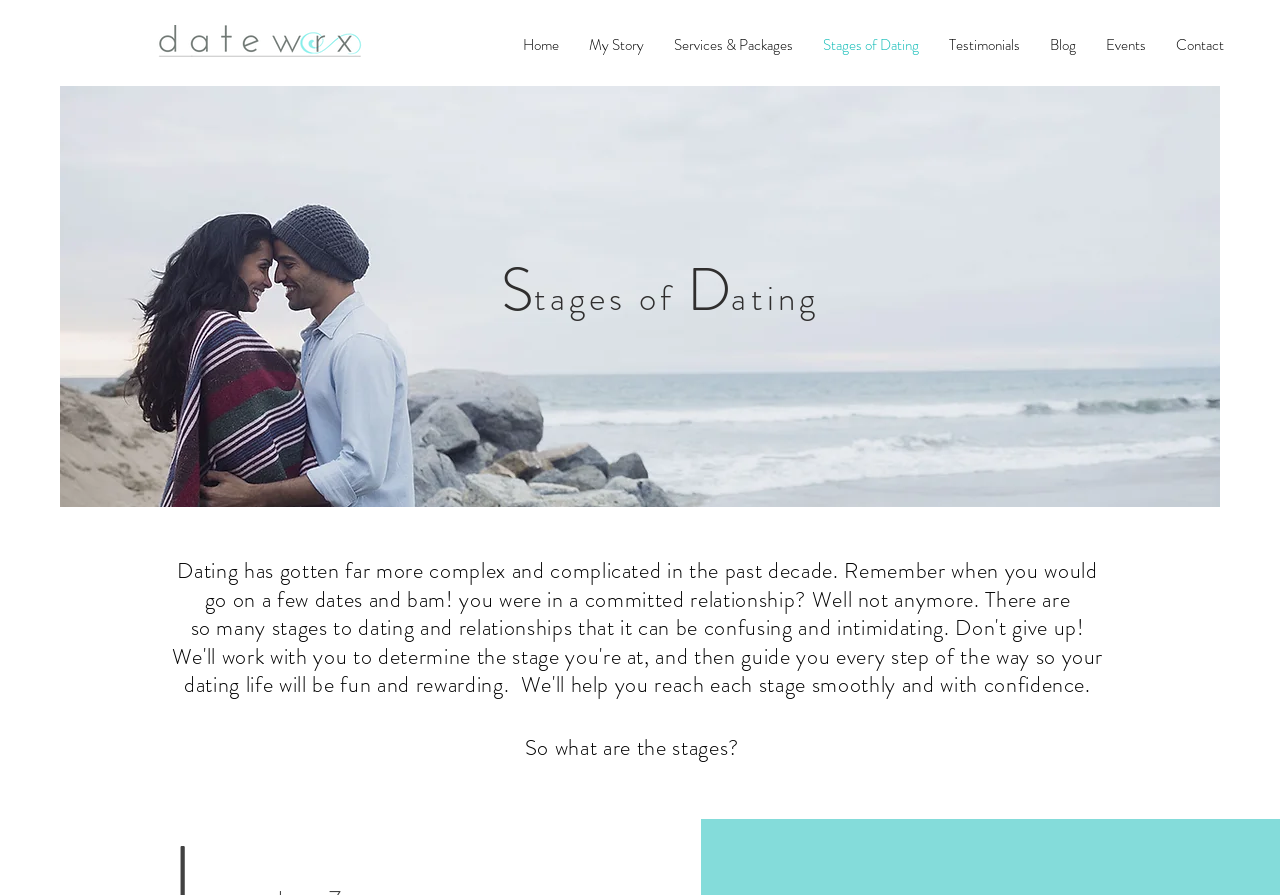Identify the bounding box for the UI element described as: "Testimonials". The coordinates should be four float numbers between 0 and 1, i.e., [left, top, right, bottom].

[0.73, 0.015, 0.809, 0.086]